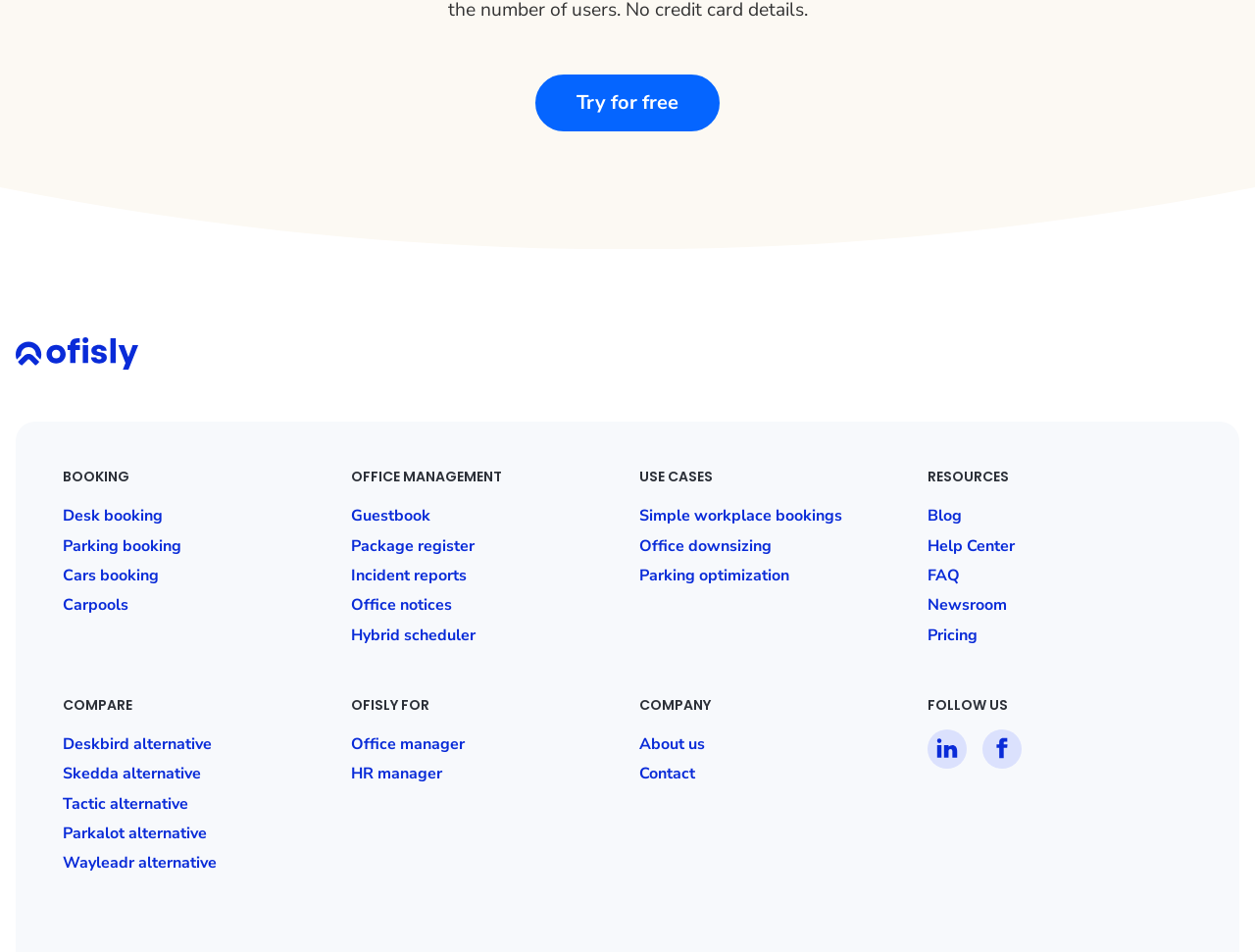Please determine the bounding box of the UI element that matches this description: aria-label="facebook-social". The coordinates should be given as (top-left x, top-left y, bottom-right x, bottom-right y), with all values between 0 and 1.

[0.783, 0.766, 0.814, 0.807]